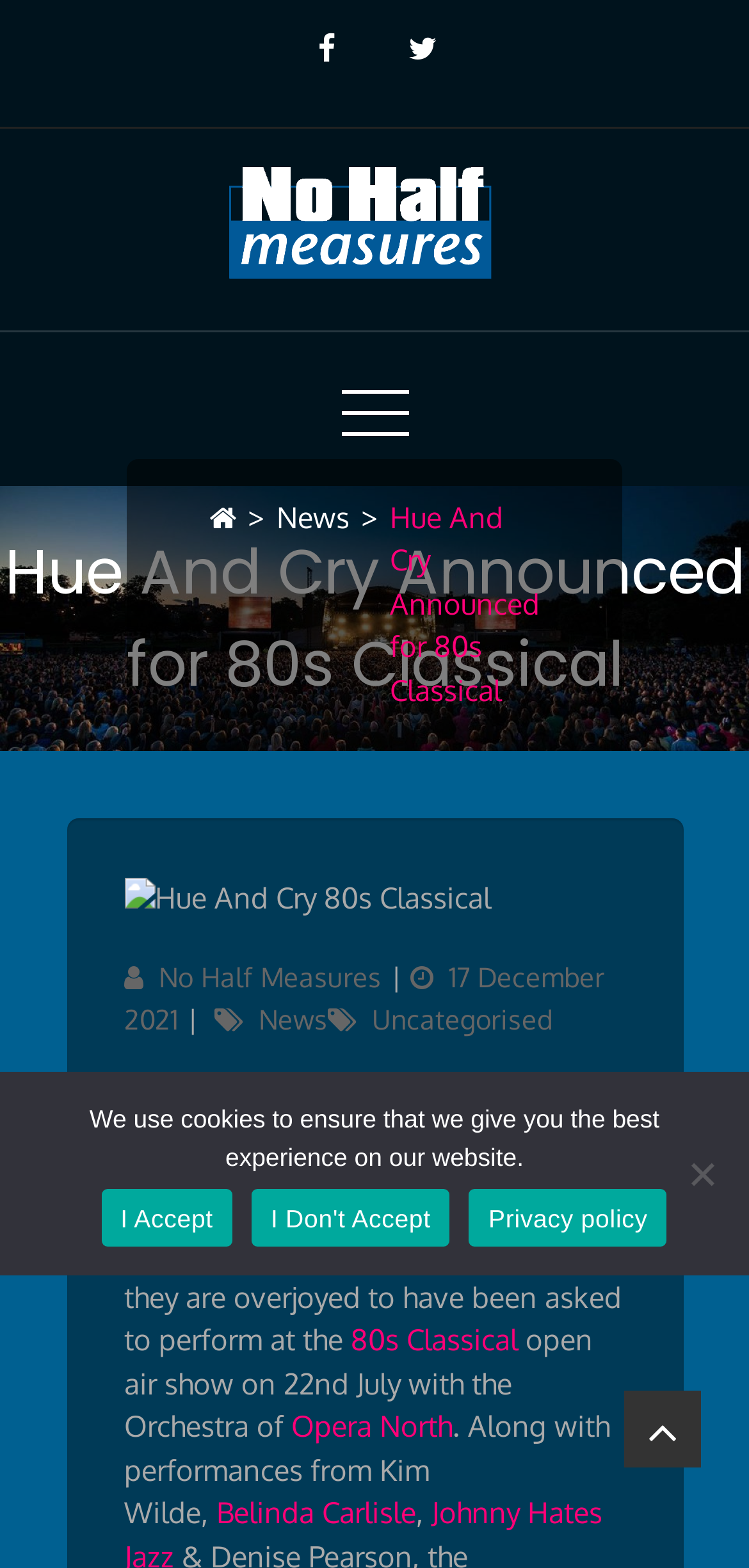Illustrate the webpage's structure and main components comprehensively.

The webpage is about the announcement of Hue And Cry performing at the 80s Classical open air show. At the top, there are three links with icons, followed by a link with no text and a static text "Artist Management". Below that, there is a primary navigation menu with a button that can be expanded.

The main content of the page is a news article with a heading "Hue And Cry Announced for 80s Classical" at the top. Below the heading, there are three links, including one with a greater-than symbol and another with the text "News". 

The article itself is divided into sections. There is a figure with an image of Hue And Cry, accompanied by text "Hue And Cry Announced for 80s Classical". Below that, there are details about the author, the date of update, and categories. The main text of the article starts with the announcement of Hue And Cry's performance at the 80s Classical open air show, followed by details about the event, including the date and other performers such as Kim Wilde and Belinda Carlisle.

At the bottom of the page, there is a button with an icon and a dialog box for cookie notice, which includes a message about the use of cookies, and links to accept or decline cookies, as well as a link to the privacy policy.